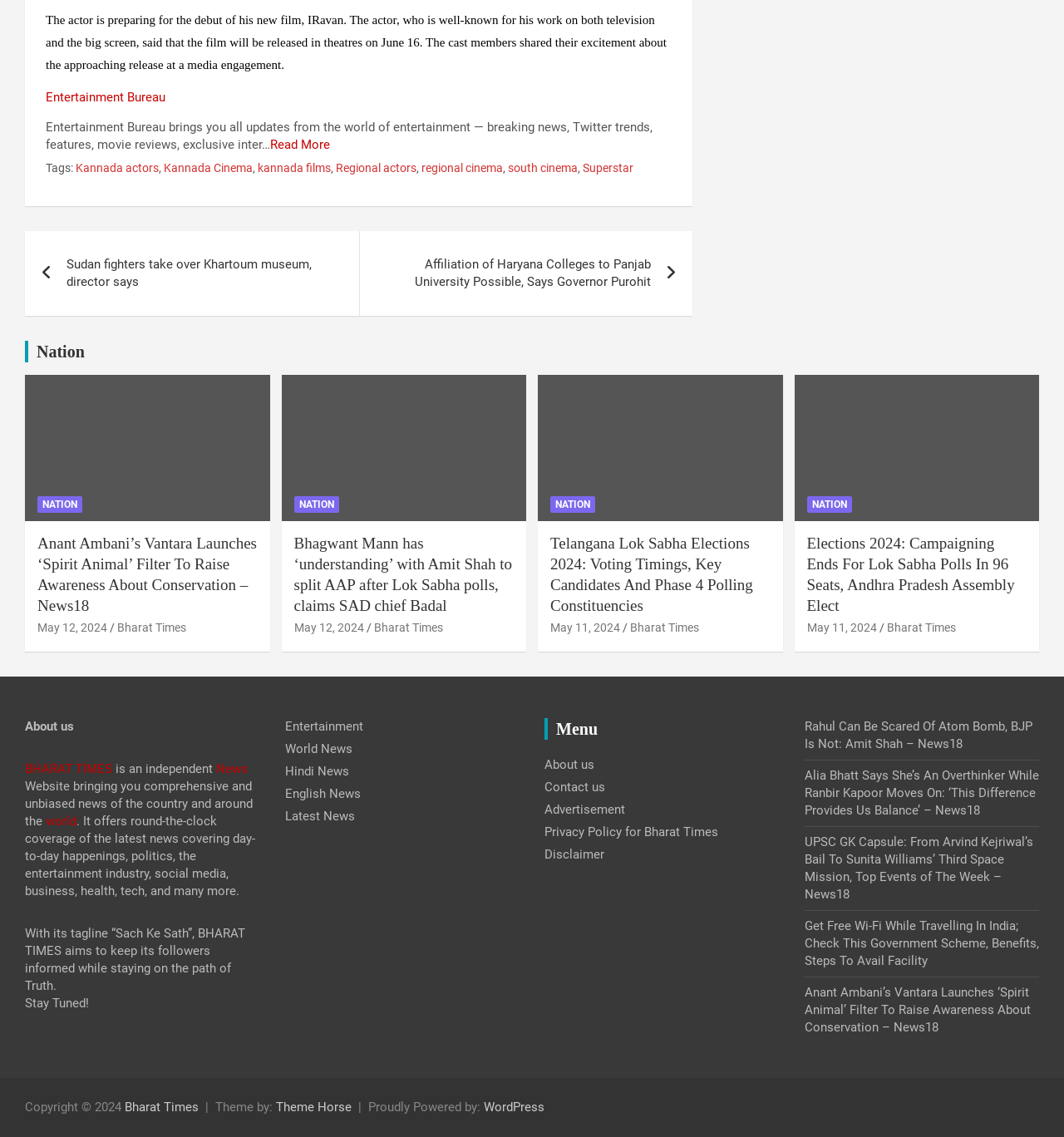How many navigation links are there in the 'Posts' section?
Please respond to the question with a detailed and thorough explanation.

In the 'Posts' section, there are two navigation links, 'Sudan fighters take over Khartoum museum, director says' and 'Affiliation of Haryana Colleges to Panjab University Possible, Says Governor Purohit'.